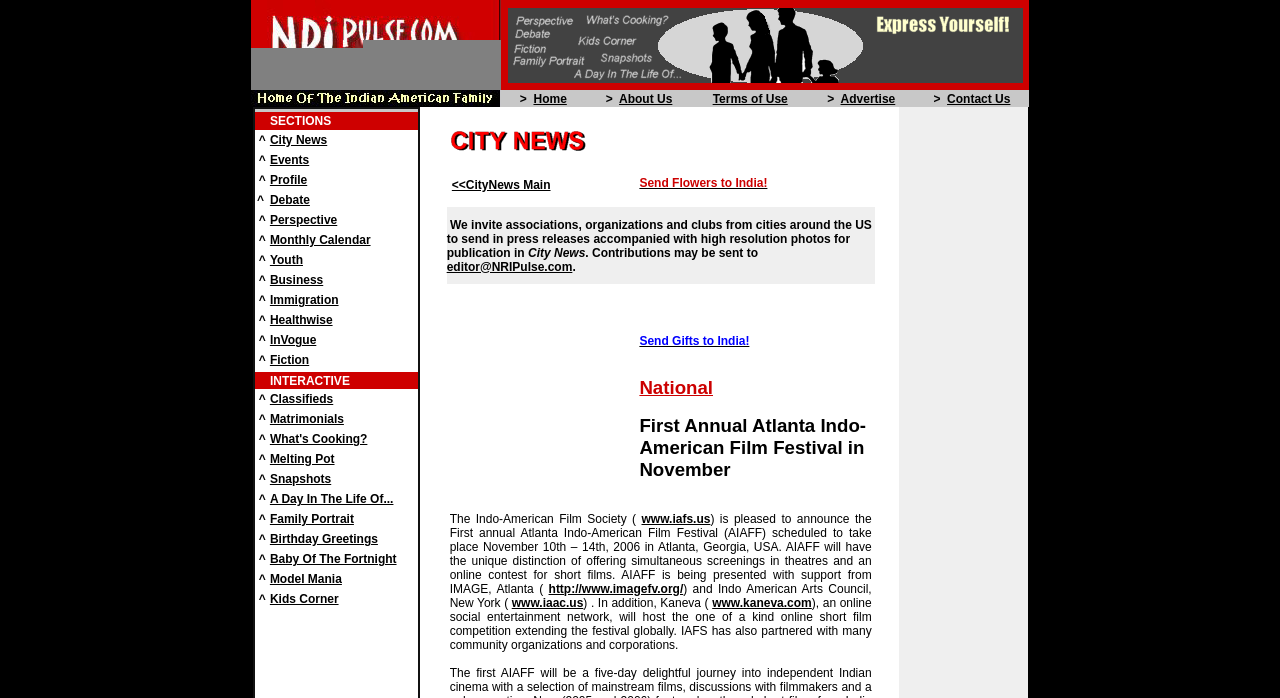How many main sections are there in the top navigation bar?
From the screenshot, supply a one-word or short-phrase answer.

5